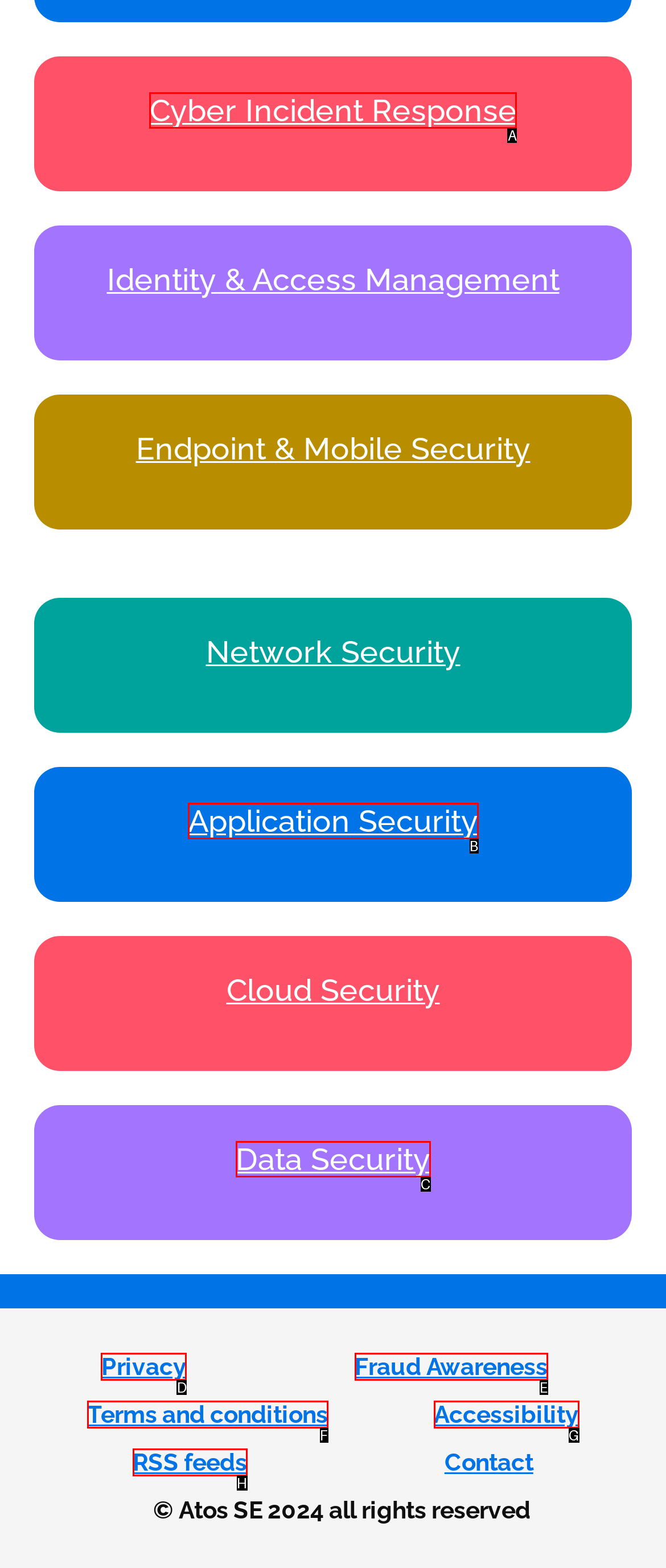Match the HTML element to the description: Cyber Incident Response. Answer with the letter of the correct option from the provided choices.

A